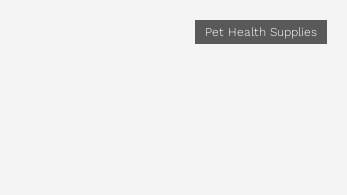Refer to the image and provide an in-depth answer to the question: 
What type of content is likely to be included in this section?

Given the informative nature of the webpage and the title 'Pet Health Supplies', it is likely that the content associated with this section will include links to articles or products related to pet health, emphasizing the importance of proper care and supplies for pets.